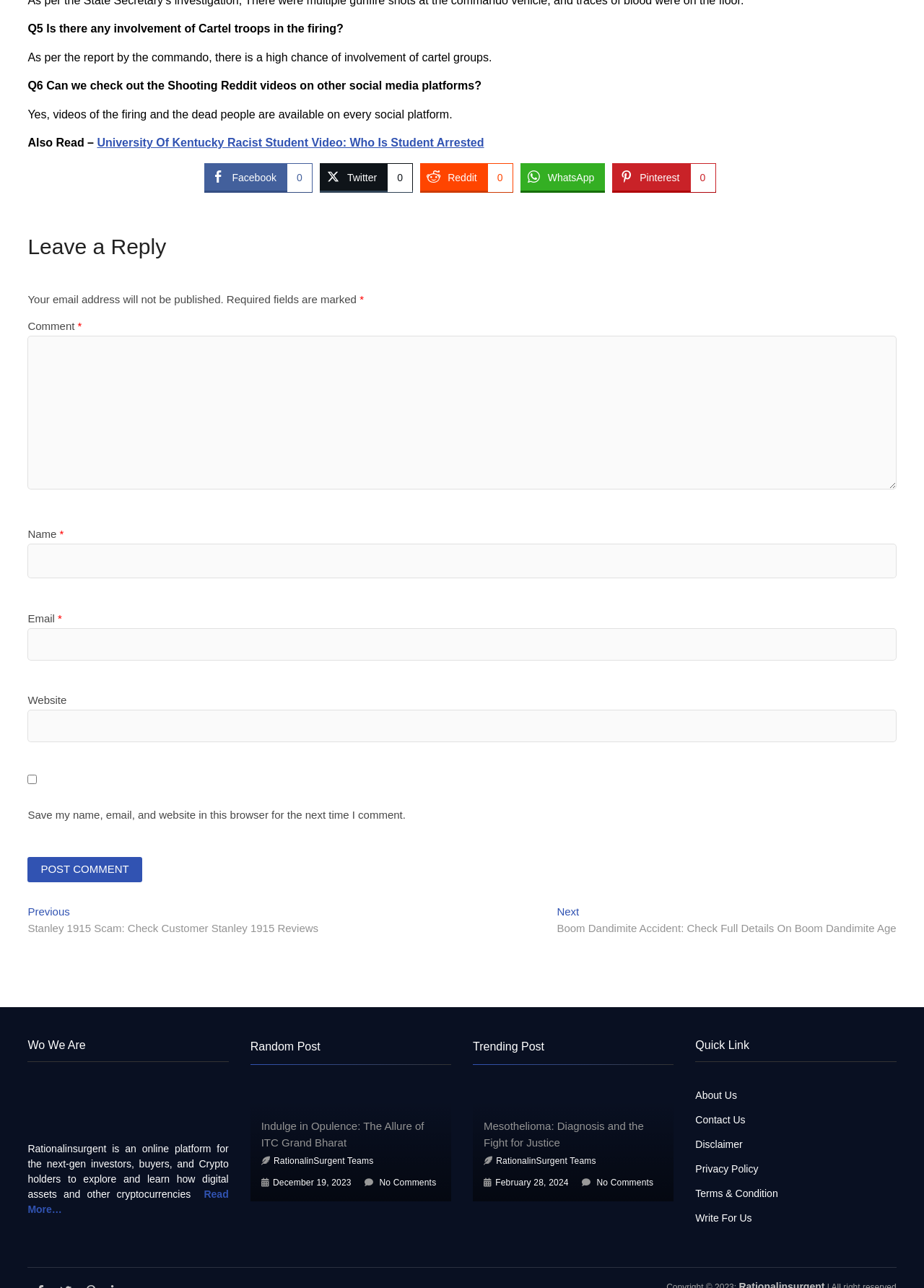Identify the bounding box coordinates of the specific part of the webpage to click to complete this instruction: "Leave a comment".

[0.03, 0.249, 0.084, 0.258]